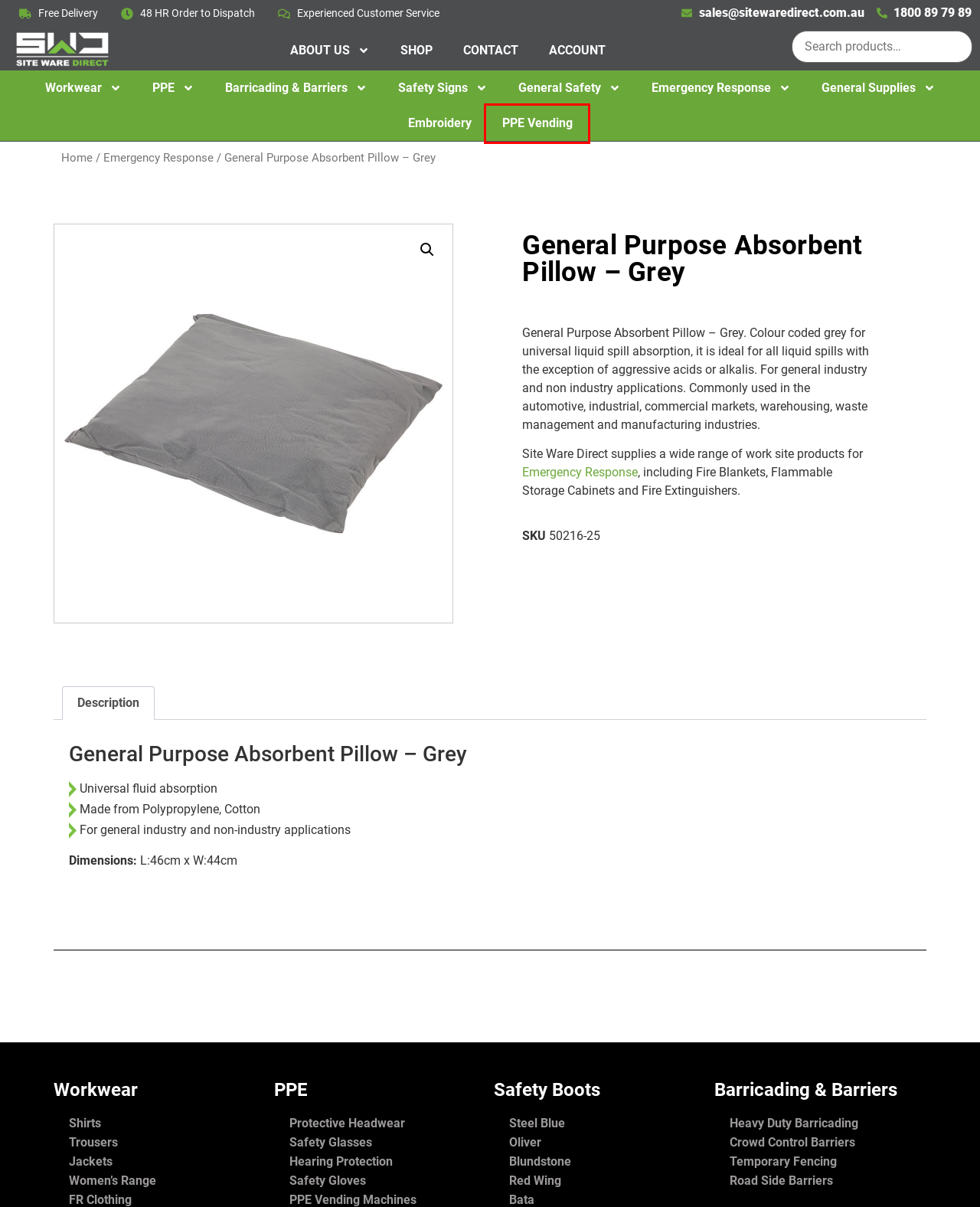You are provided with a screenshot of a webpage that has a red bounding box highlighting a UI element. Choose the most accurate webpage description that matches the new webpage after clicking the highlighted element. Here are your choices:
A. Emergency Response - Site Ware Direct - Workwear, PPE & Safety Gear Suppliers - Australia Wide
B. Crowd Control Barriers - Site Ware Direct - Workwear, PPE & Safety Gear Suppliers - Australia Wide
C. PPE Vending Machine - Hire - Buy - Australia Wide
D. Embroidery - Site Ware Direct - Workwear, PPE & Safety Gear Suppliers - Australia Wide
E. Temporary Fencing - Site Ware Direct - Workwear, PPE & Safety Gear Suppliers - Australia Wide
F. Login - Site Ware Direct
G. Jackets - Site Ware Direct - Workwear, PPE & Safety Gear Suppliers - Australia Wide
H. Barricading - Site Ware Direct - Australia

C